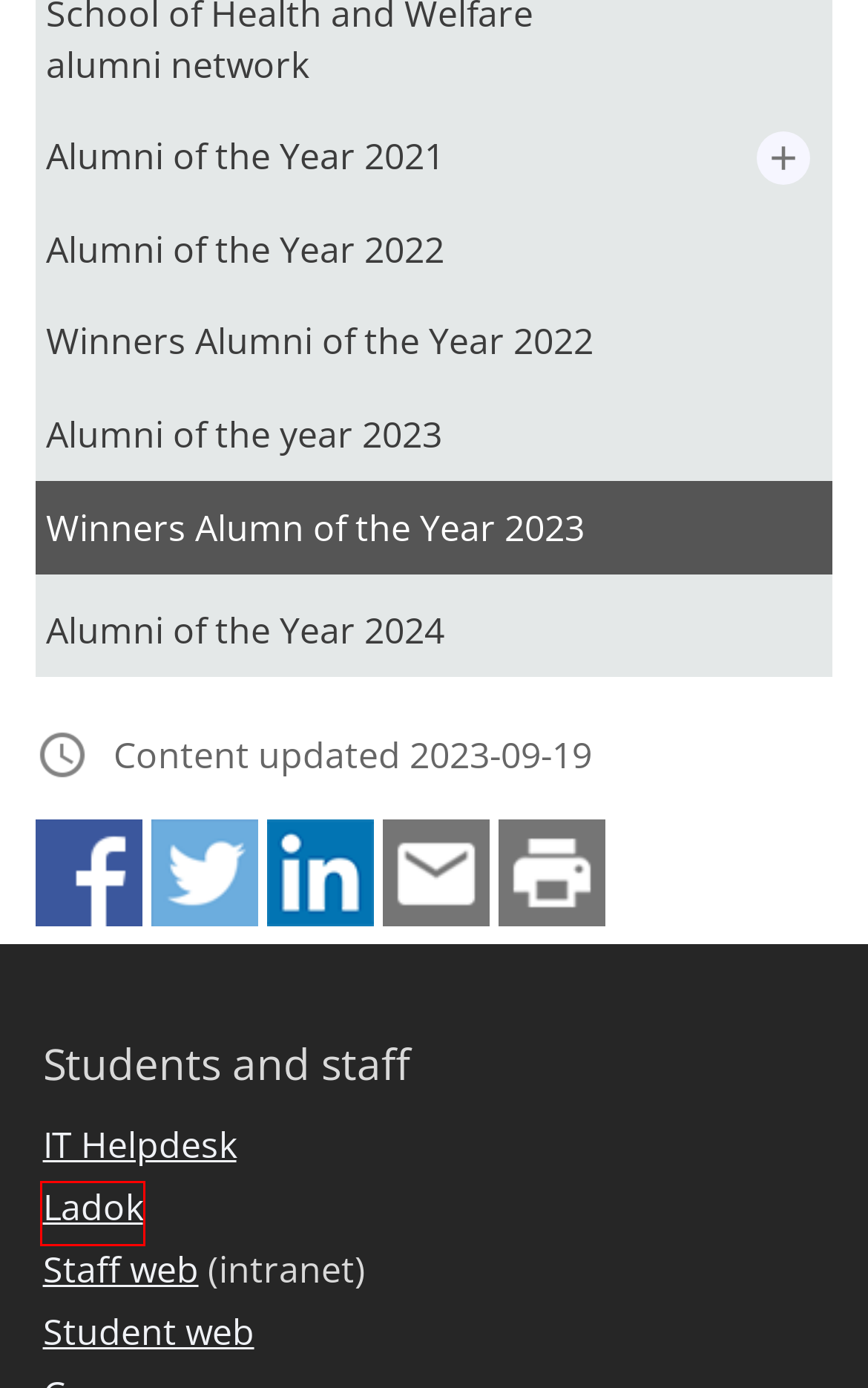You are given a screenshot of a webpage with a red bounding box around an element. Choose the most fitting webpage description for the page that appears after clicking the element within the red bounding box. Here are the candidates:
A. Alumni of the Year 2021 - Jönköping University
B. Student Web | Jönköping University - Jönköping University
C. Alumni of the Year 2022 - Jönköping University
D. authresponse - Jönköping University - Intranät
E. Studentwebb
F. Alumni of the year 2023 - Jönköping University
G. IT Helpdesk - Jönköping University
H. Winners Alumni of the Year 2022 - Jönköping University

E